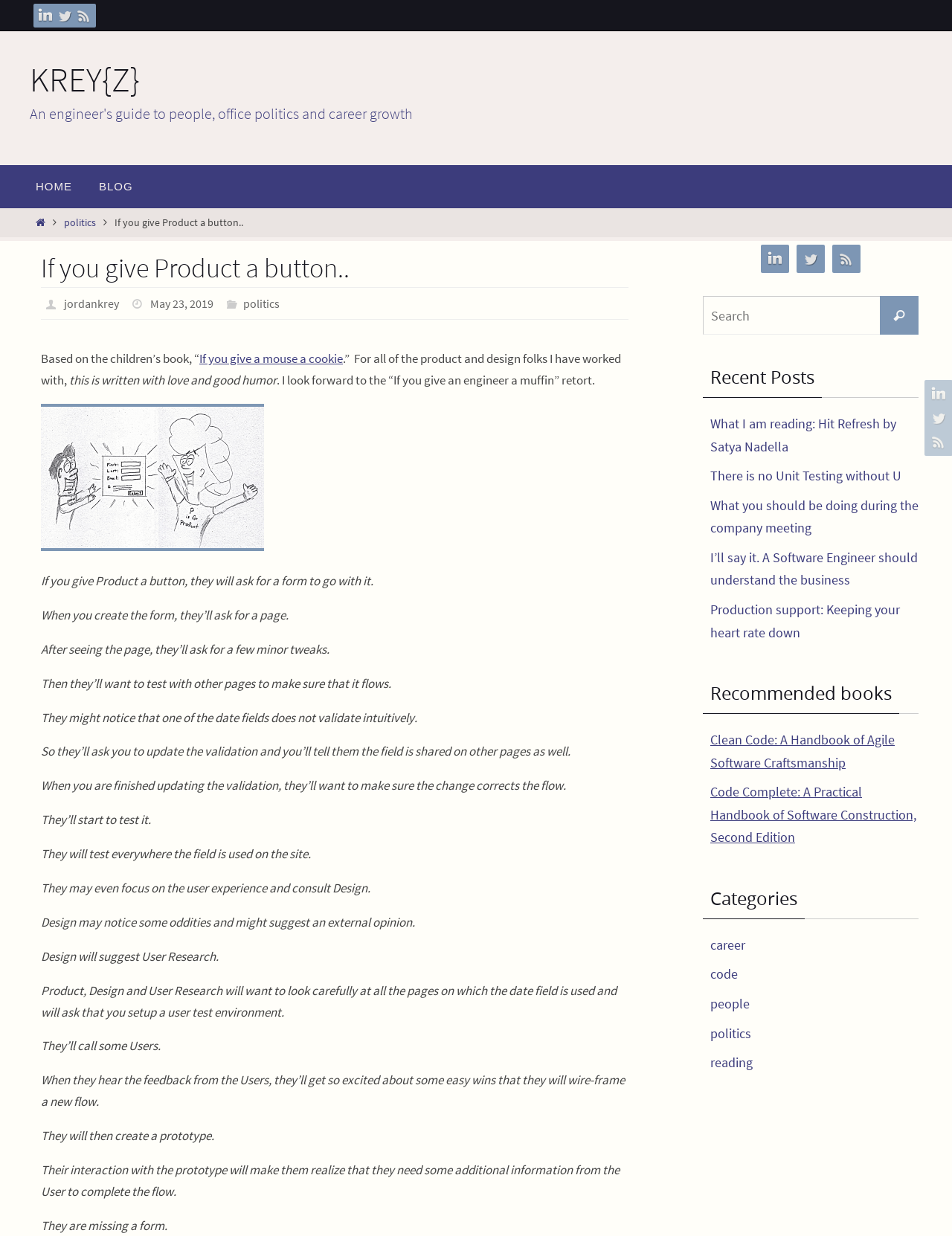Determine the bounding box coordinates for the HTML element mentioned in the following description: "21Food". The coordinates should be a list of four floats ranging from 0 to 1, represented as [left, top, right, bottom].

None